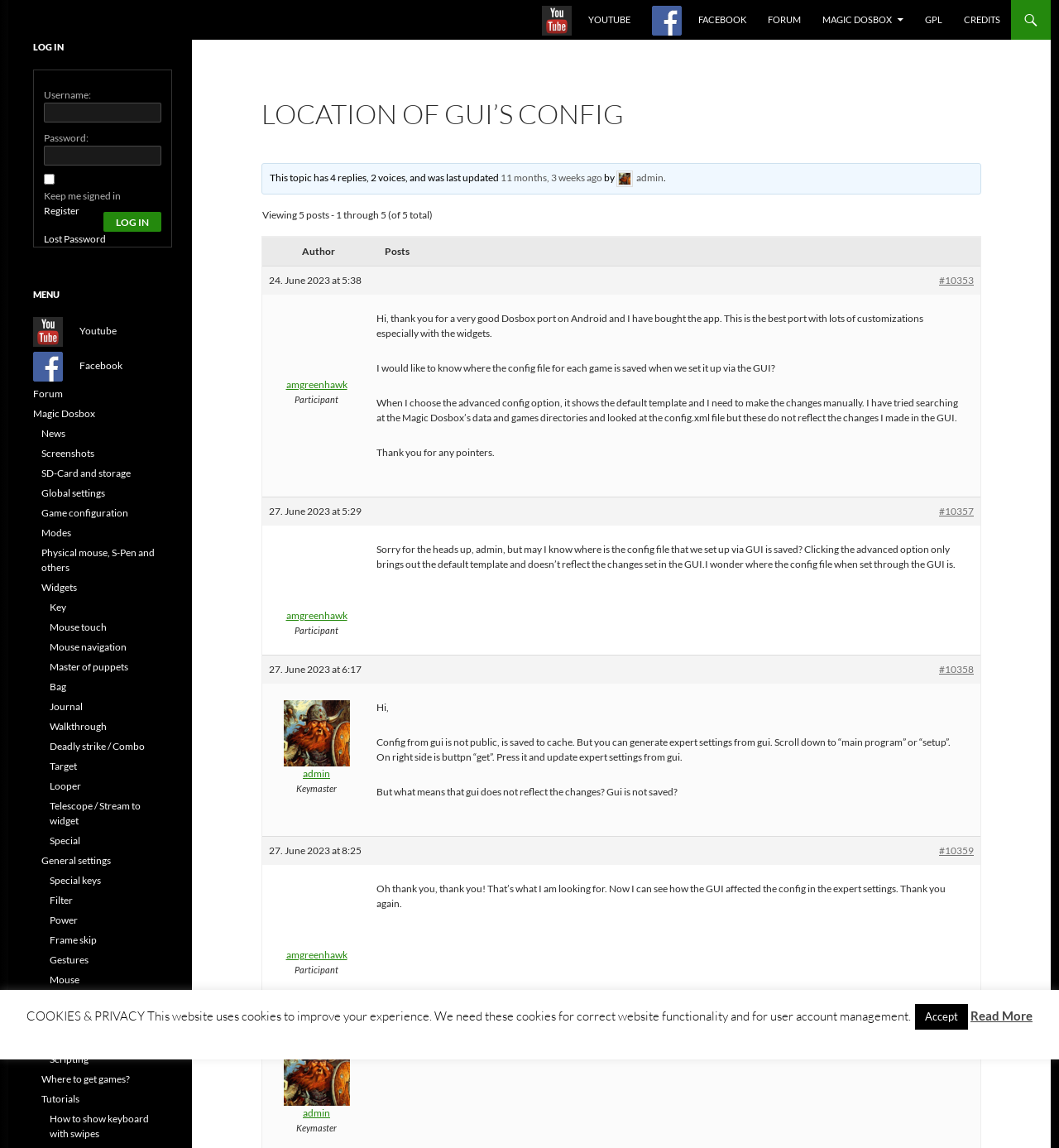Use a single word or phrase to respond to the question:
Where are the config files saved when set up via GUI?

Cache